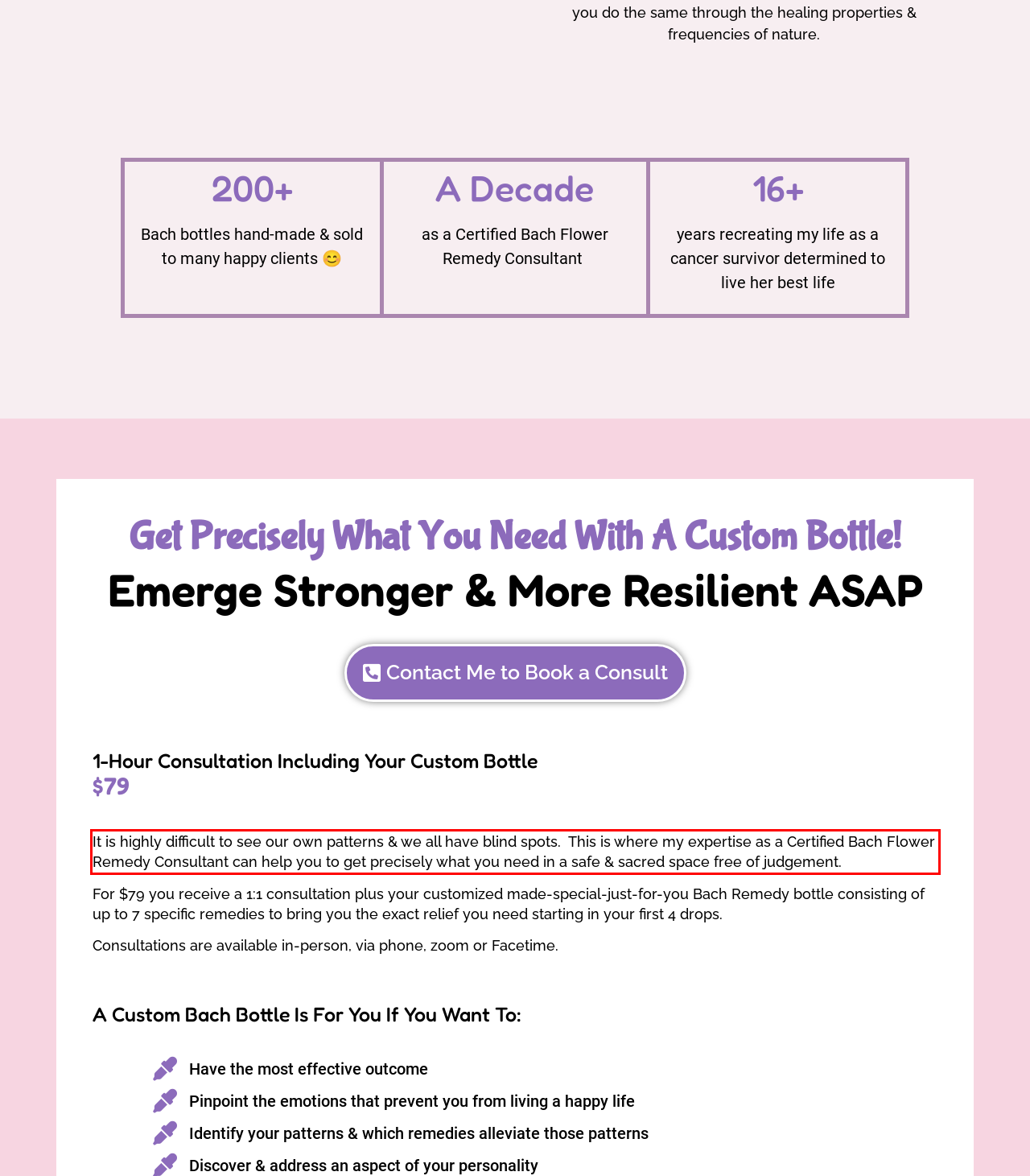Please analyze the provided webpage screenshot and perform OCR to extract the text content from the red rectangle bounding box.

It is highly difficult to see our own patterns & we all have blind spots. This is where my expertise as a Certified Bach Flower Remedy Consultant can help you to get precisely what you need in a safe & sacred space free of judgement.